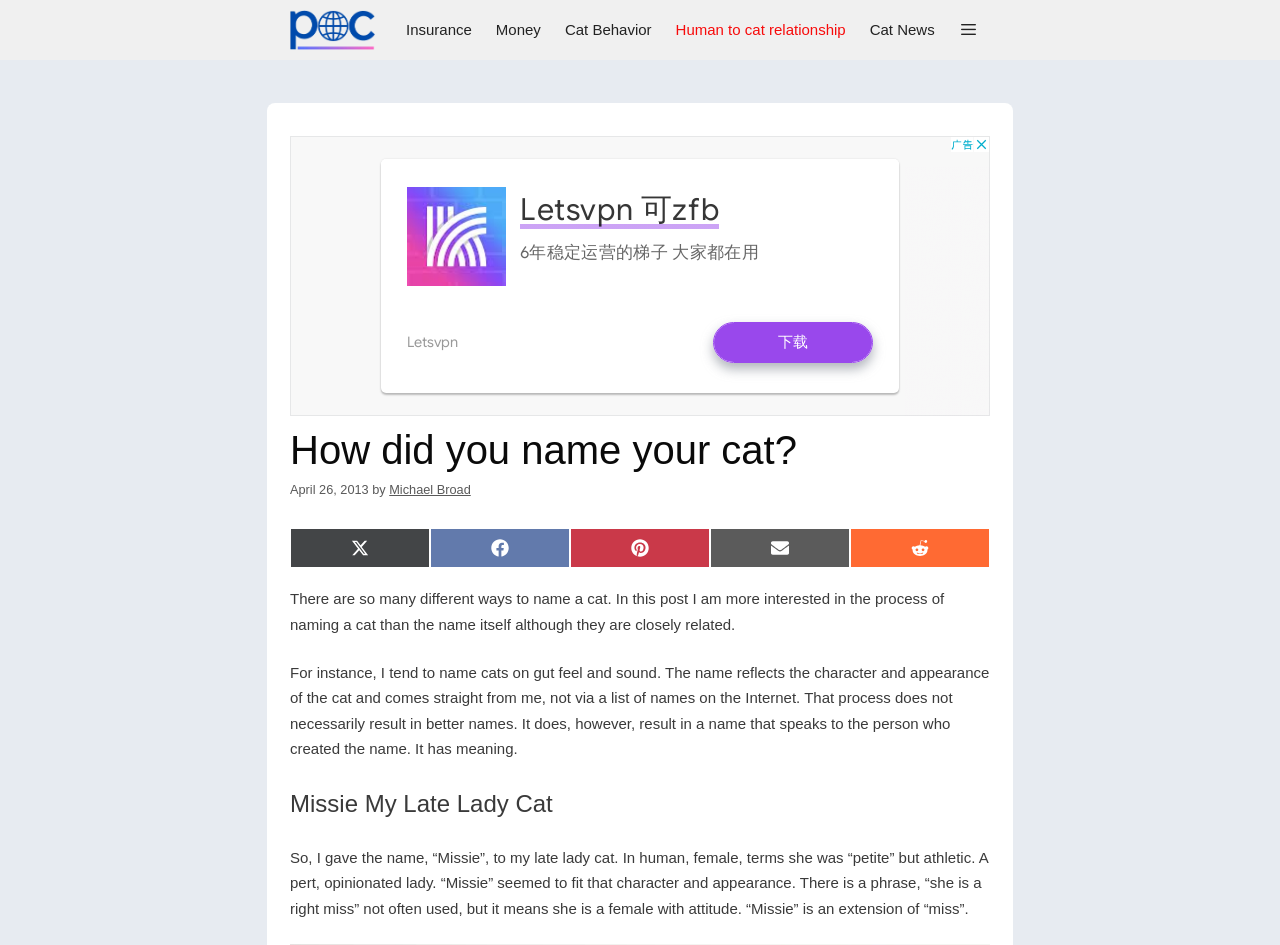What is the category of the article 'How did you name your cat?'?
Based on the screenshot, provide your answer in one word or phrase.

Cat Behavior